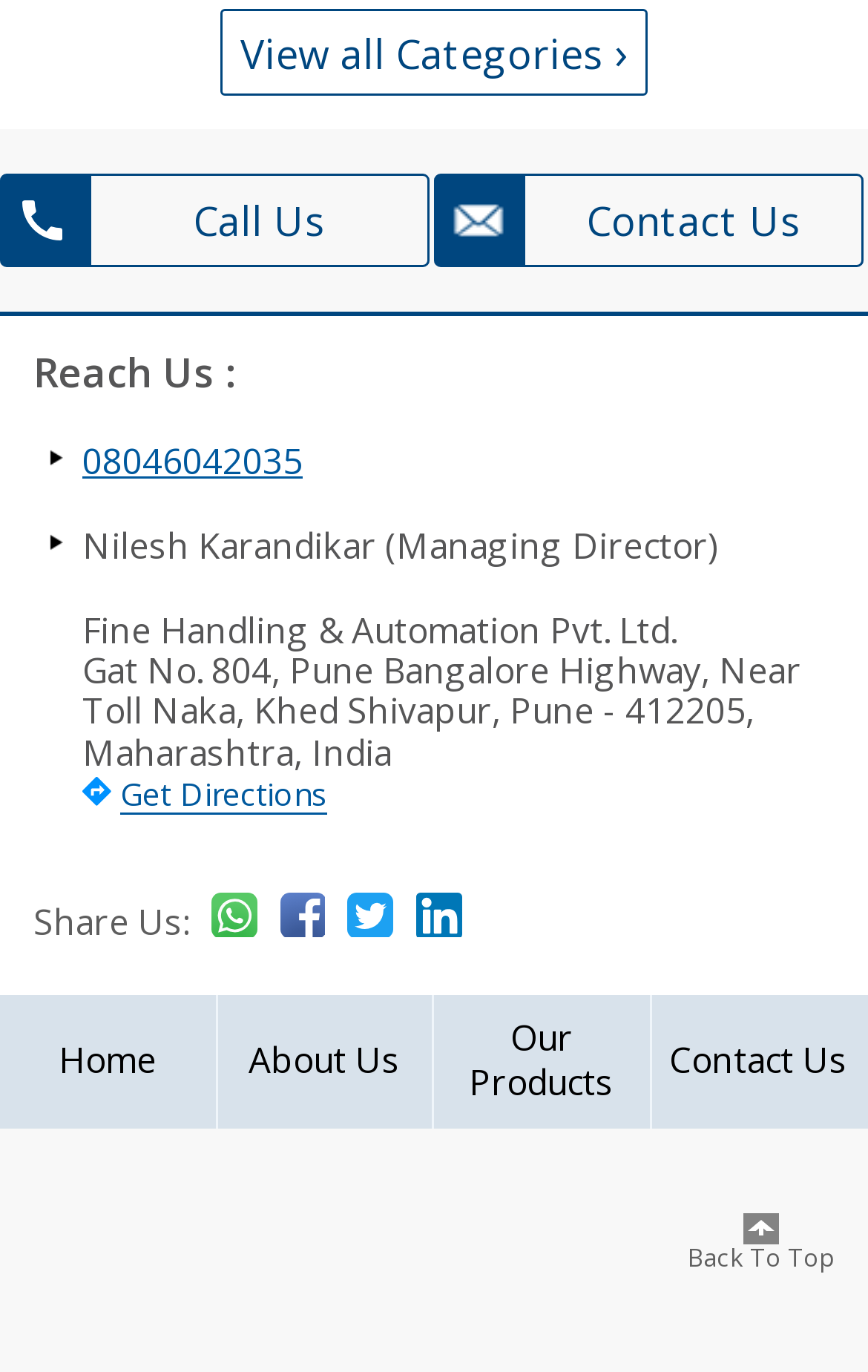What is the name of the company?
Could you give a comprehensive explanation in response to this question?

I found the name of the company by reading the text that lists the company's address, which starts with 'Fine Handling & Automation Pvt. Ltd.'.